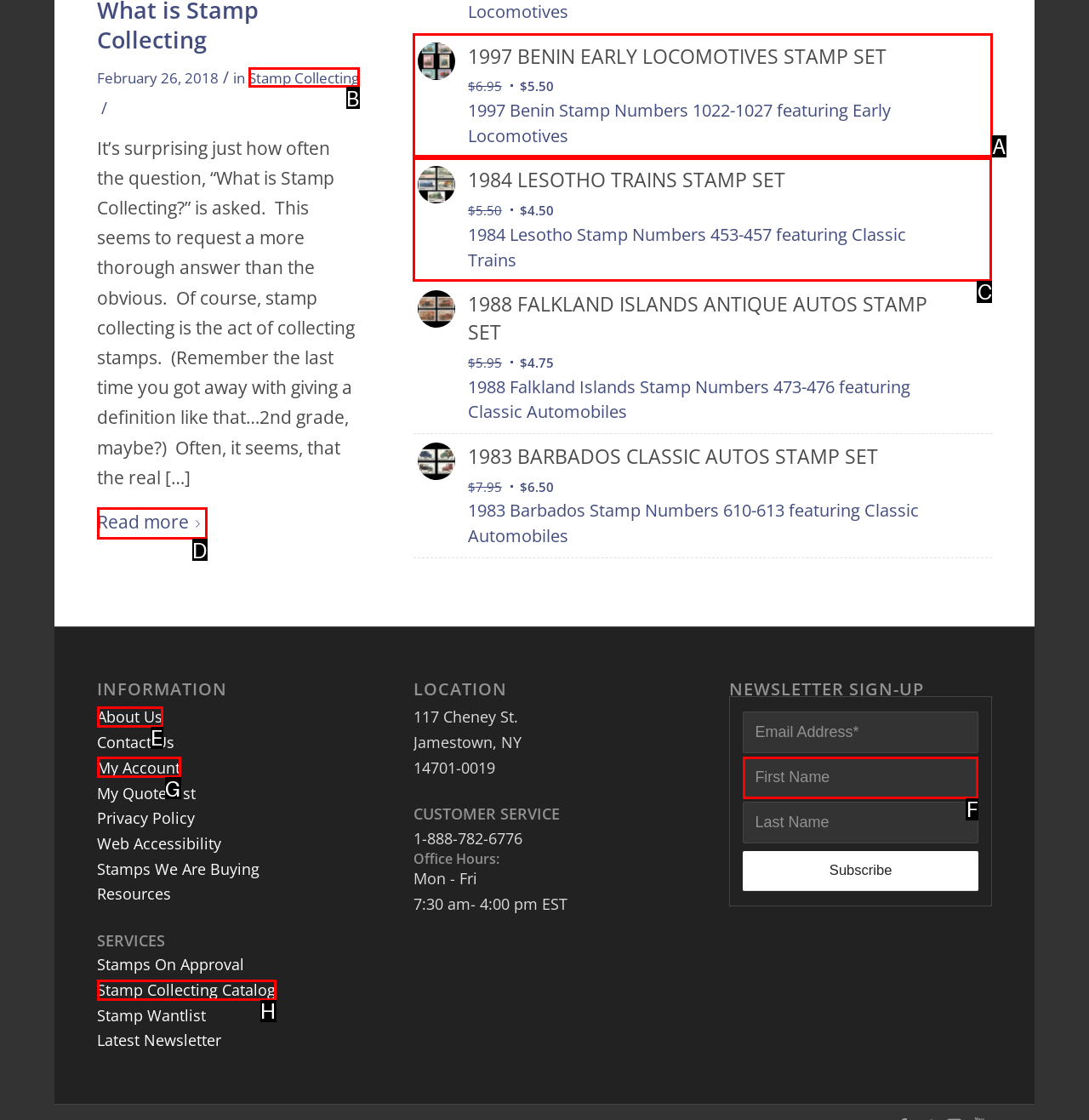Identify which HTML element to click to fulfill the following task: View 1997 Benin Early Locomotives Stamp Set. Provide your response using the letter of the correct choice.

A